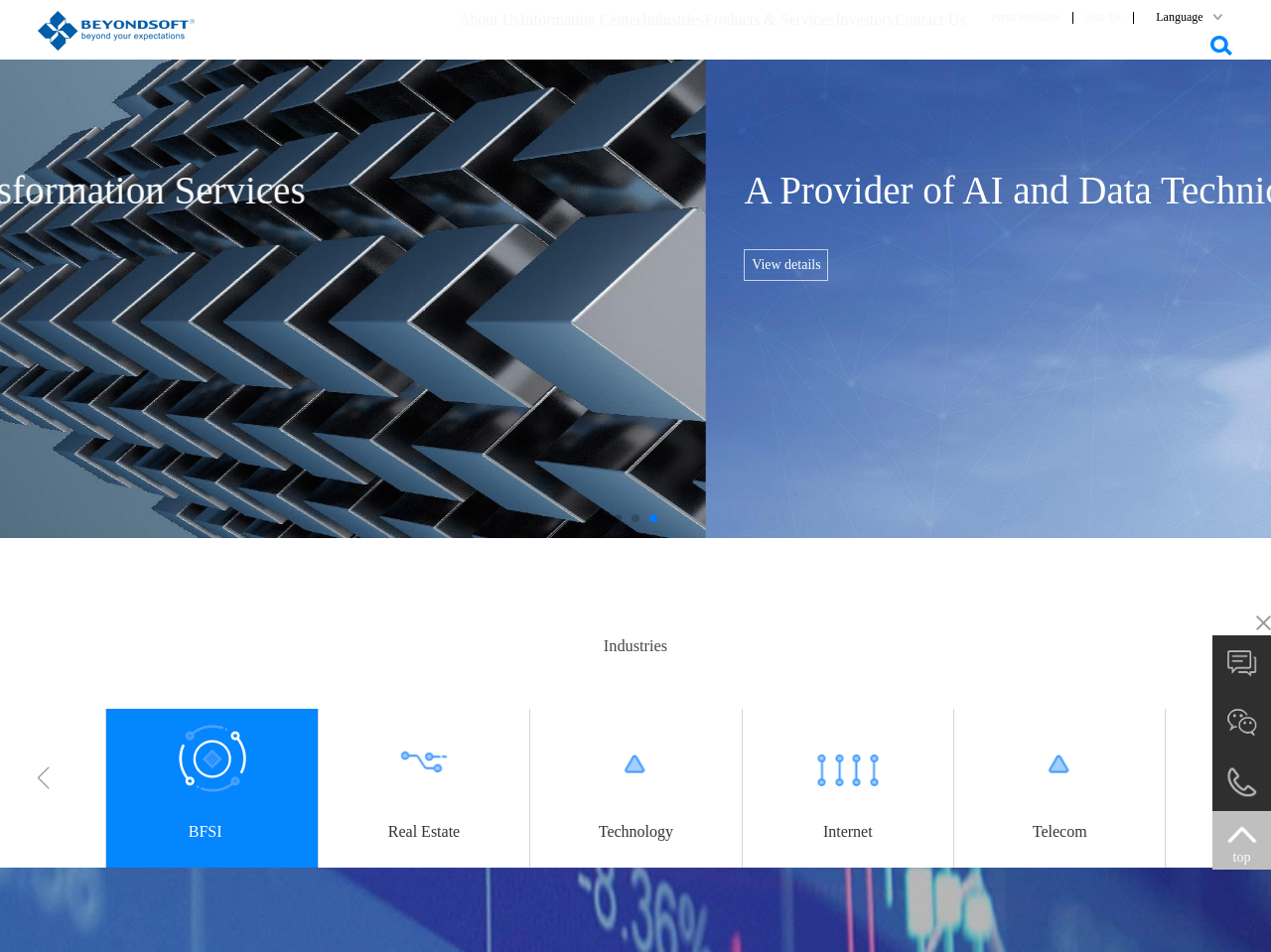How many navigation links are in the top menu?
Using the image as a reference, answer with just one word or a short phrase.

7